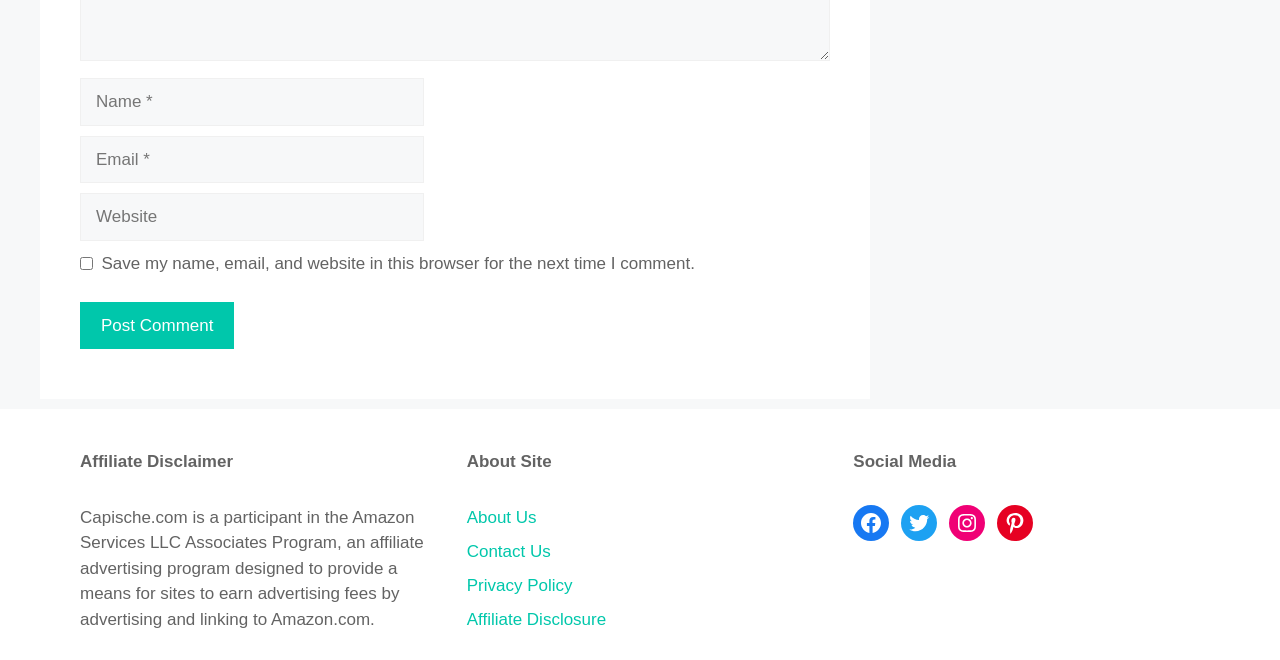What is the affiliate program mentioned?
Refer to the image and provide a concise answer in one word or phrase.

Amazon Services LLC Associates Program